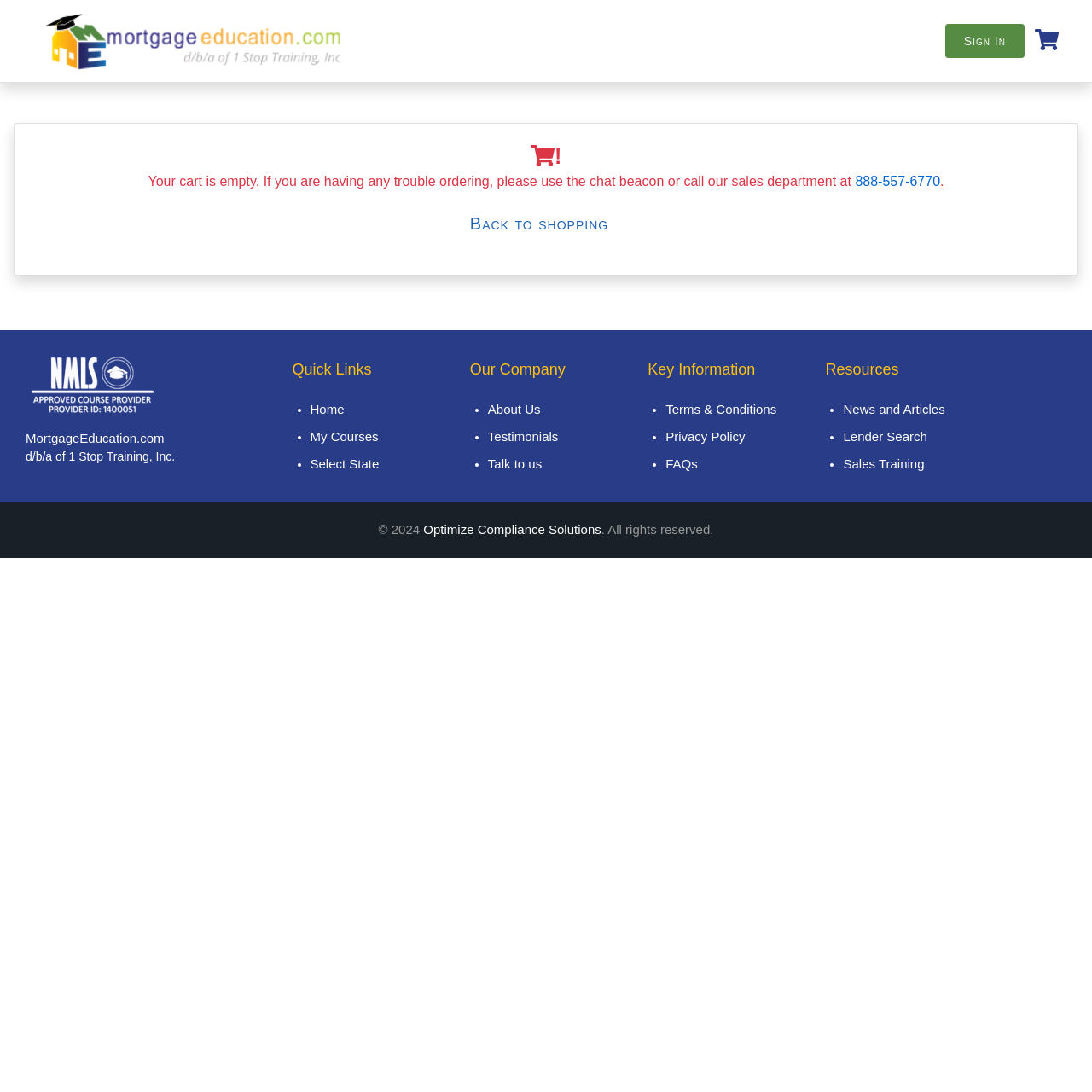Given the description "FAQs", provide the bounding box coordinates of the corresponding UI element.

[0.609, 0.418, 0.639, 0.431]